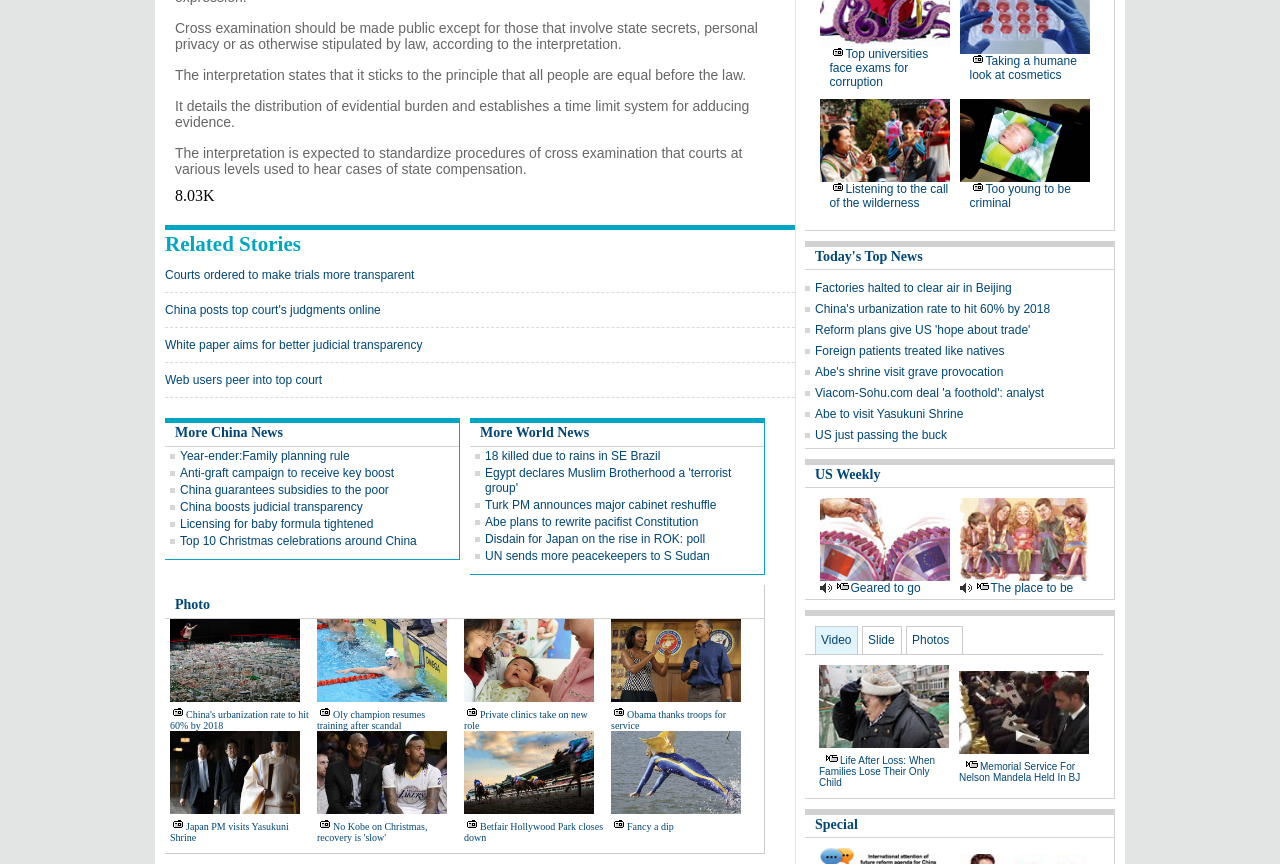Specify the bounding box coordinates of the region I need to click to perform the following instruction: "Click on 'Japan PM visits Yasukuni Shrine'". The coordinates must be four float numbers in the range of 0 to 1, i.e., [left, top, right, bottom].

[0.133, 0.95, 0.226, 0.976]